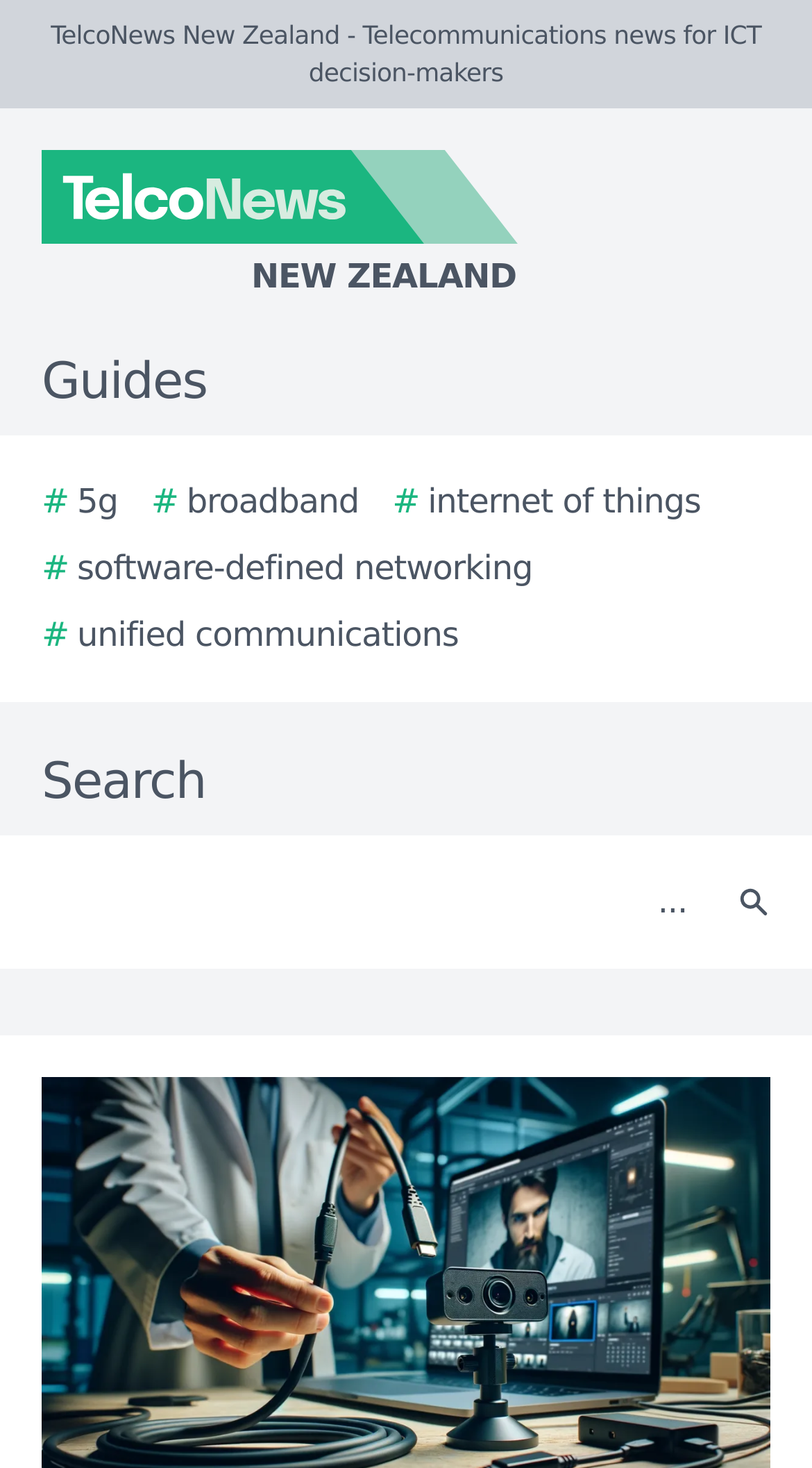Provide the bounding box coordinates for the UI element described in this sentence: "Legacy Products". The coordinates should be four float values between 0 and 1, i.e., [left, top, right, bottom].

None